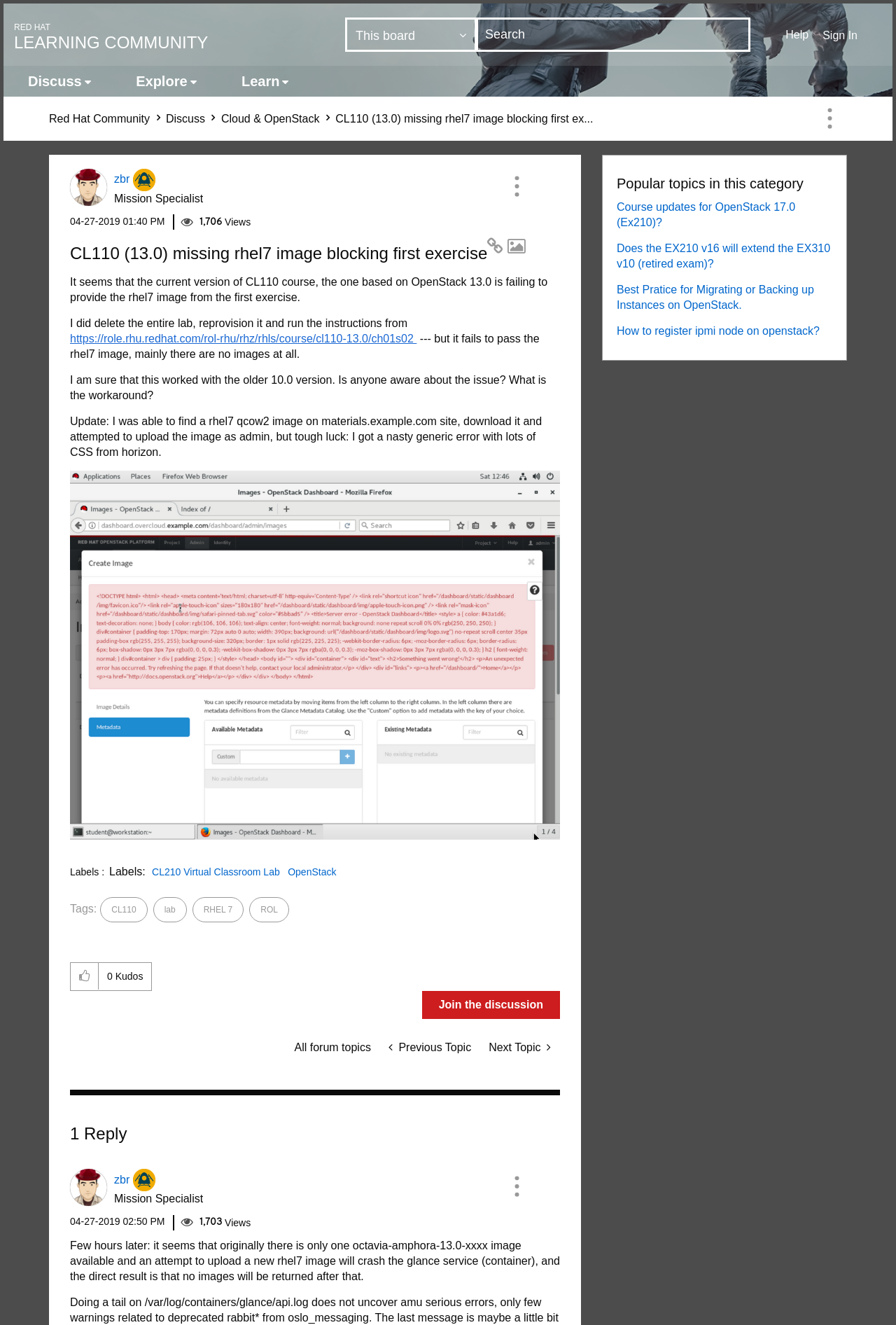Find the bounding box coordinates of the element's region that should be clicked in order to follow the given instruction: "Show CL110 post option menu". The coordinates should consist of four float numbers between 0 and 1, i.e., [left, top, right, bottom].

[0.557, 0.127, 0.596, 0.154]